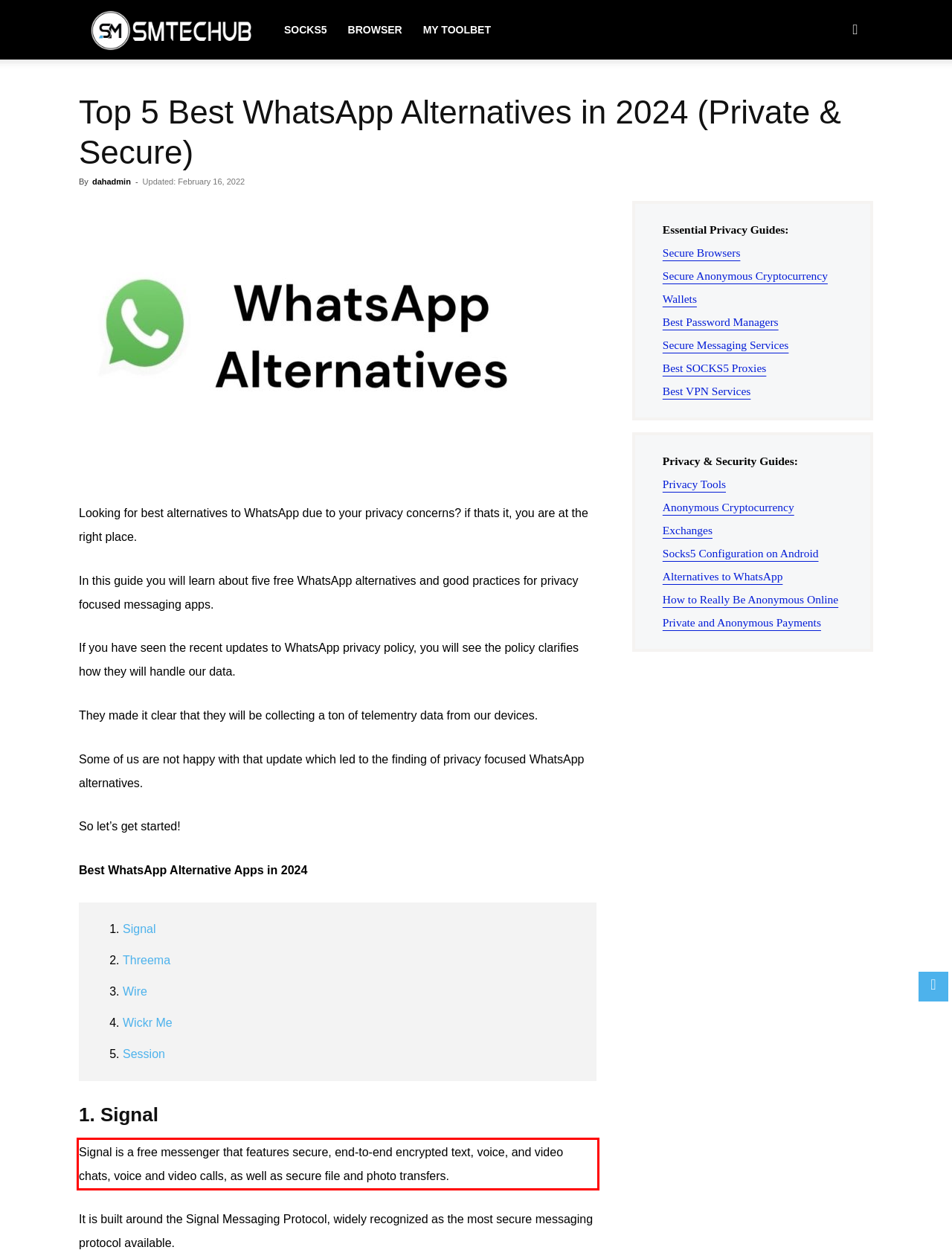Locate the red bounding box in the provided webpage screenshot and use OCR to determine the text content inside it.

Signal is a free messenger that features secure, end-to-end encrypted text, voice, and video chats, voice and video calls, as well as secure file and photo transfers.